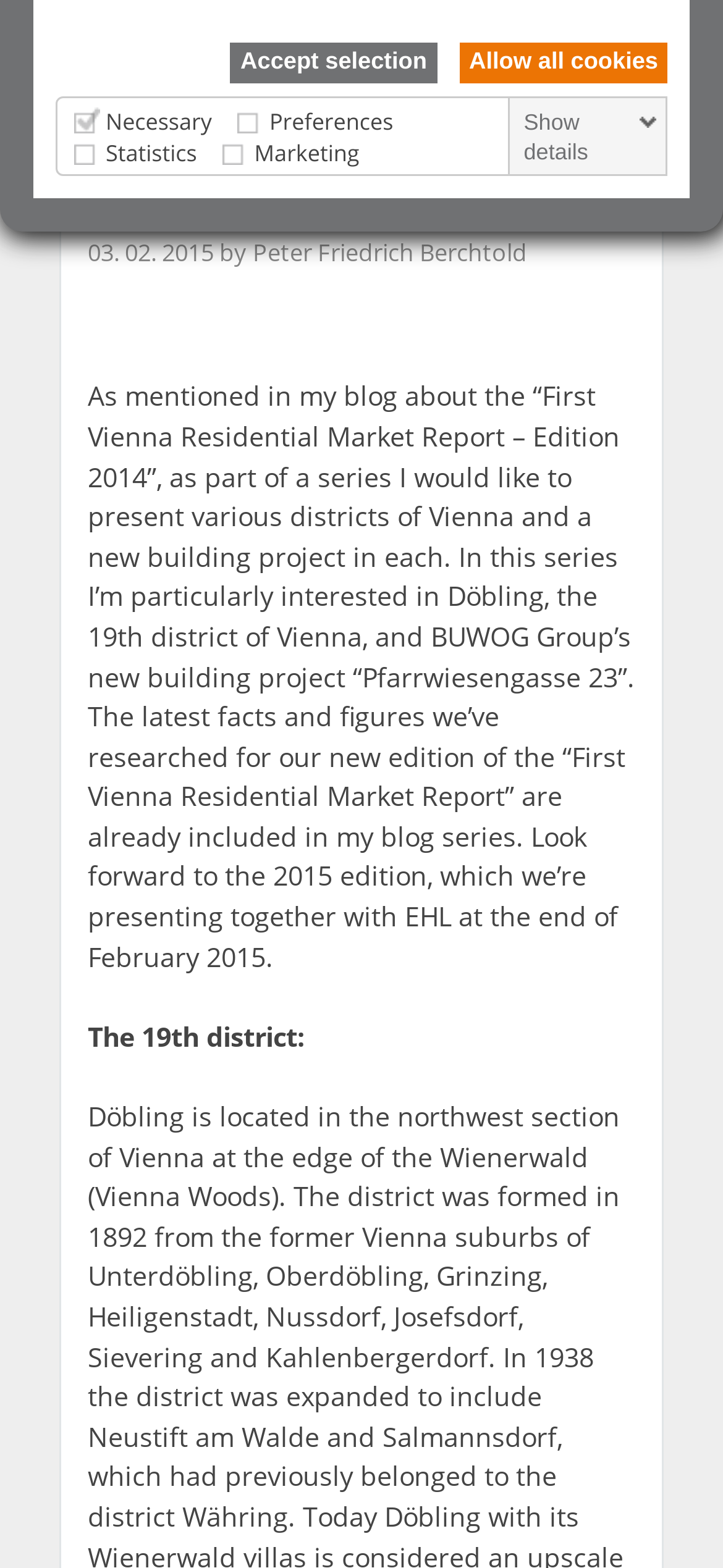Locate the bounding box of the user interface element based on this description: "Accept selection".

[0.318, 0.027, 0.605, 0.053]